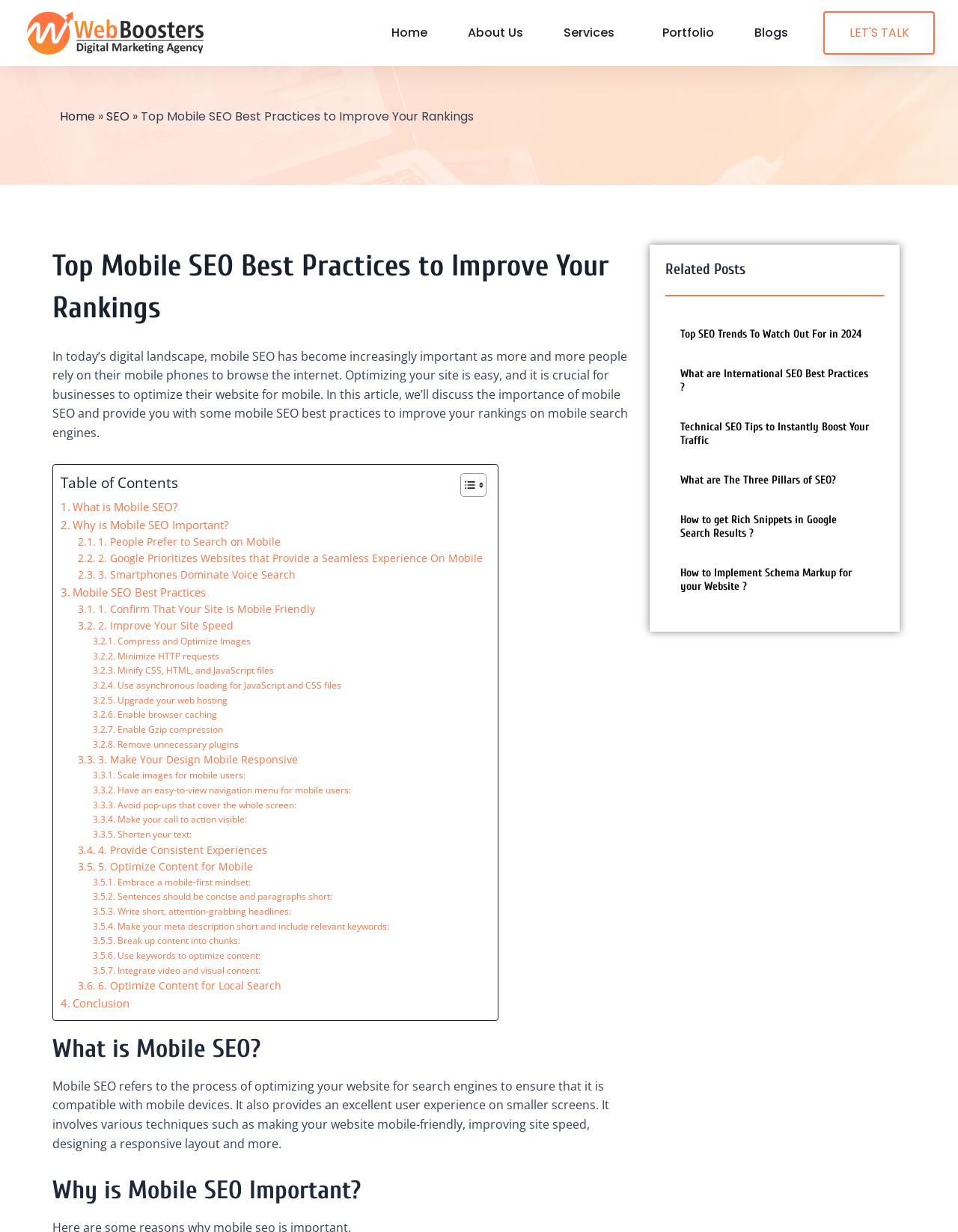Locate the bounding box coordinates of the item that should be clicked to fulfill the instruction: "Toggle the table of content".

[0.468, 0.383, 0.504, 0.404]